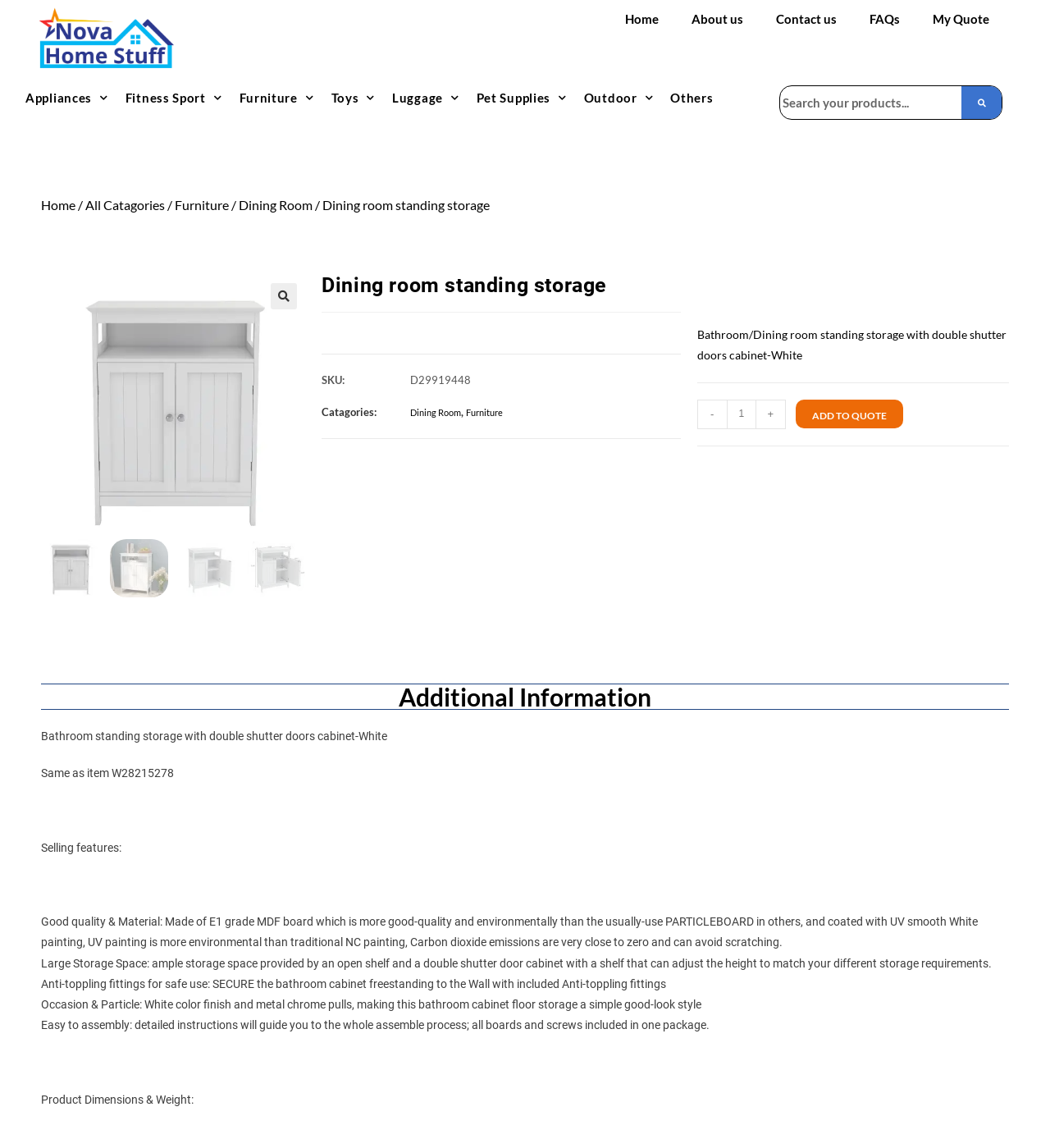What is the purpose of the anti-toppling fittings?
Kindly answer the question with as much detail as you can.

I found the purpose of the anti-toppling fittings by reading the 'Additional Information' section, which mentions that the product has 'Anti-toppling fittings for safe use'. This indicates that the purpose of the anti-toppling fittings is to ensure safe use of the product.